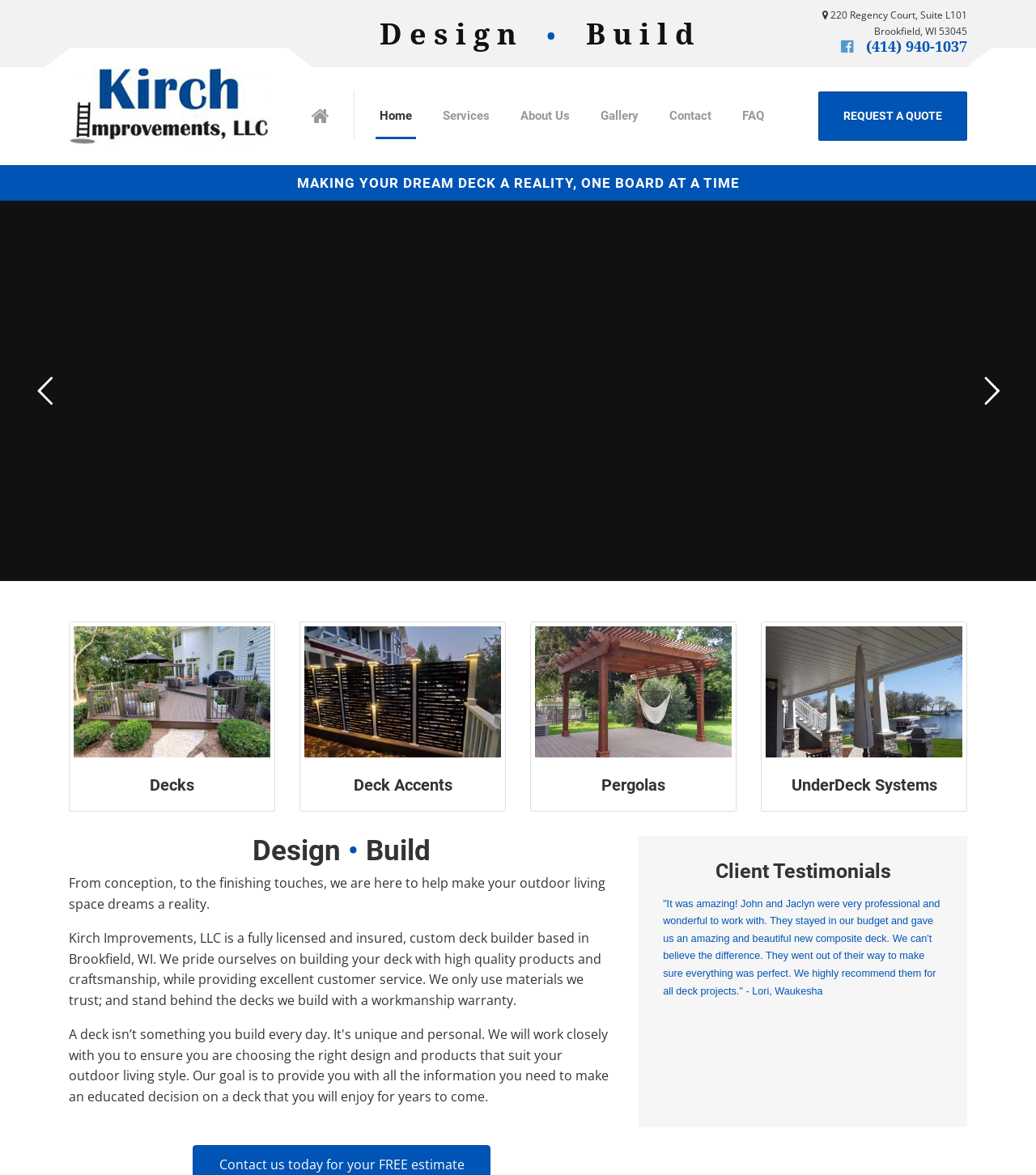Please locate the clickable area by providing the bounding box coordinates to follow this instruction: "Click on the 'Client Testimonials' link".

[0.64, 0.732, 0.91, 0.751]